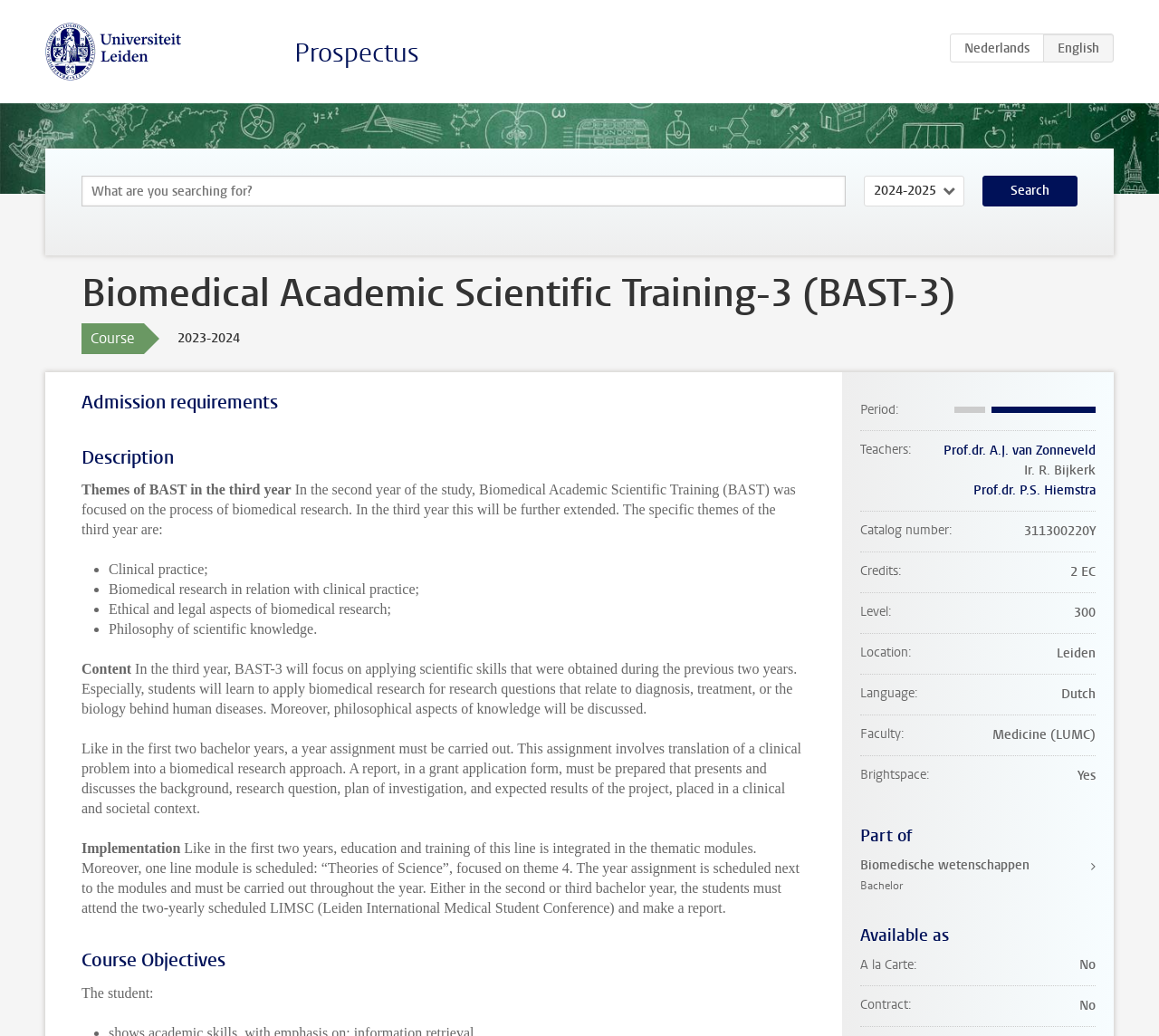What is the language of instruction for this course?
Respond to the question with a single word or phrase according to the image.

Dutch